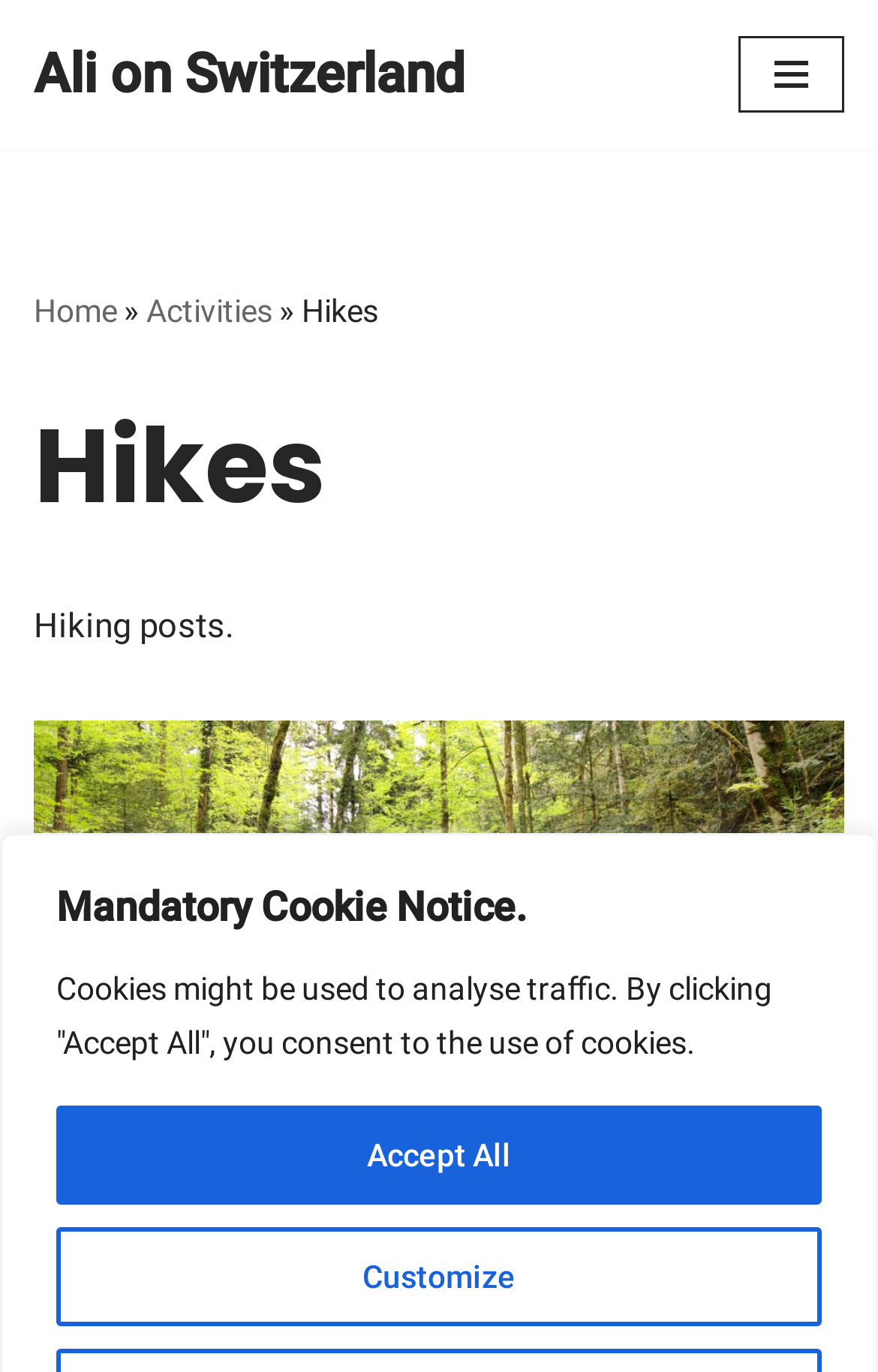Provide the bounding box coordinates of the HTML element described by the text: "Home".

[0.038, 0.214, 0.133, 0.24]